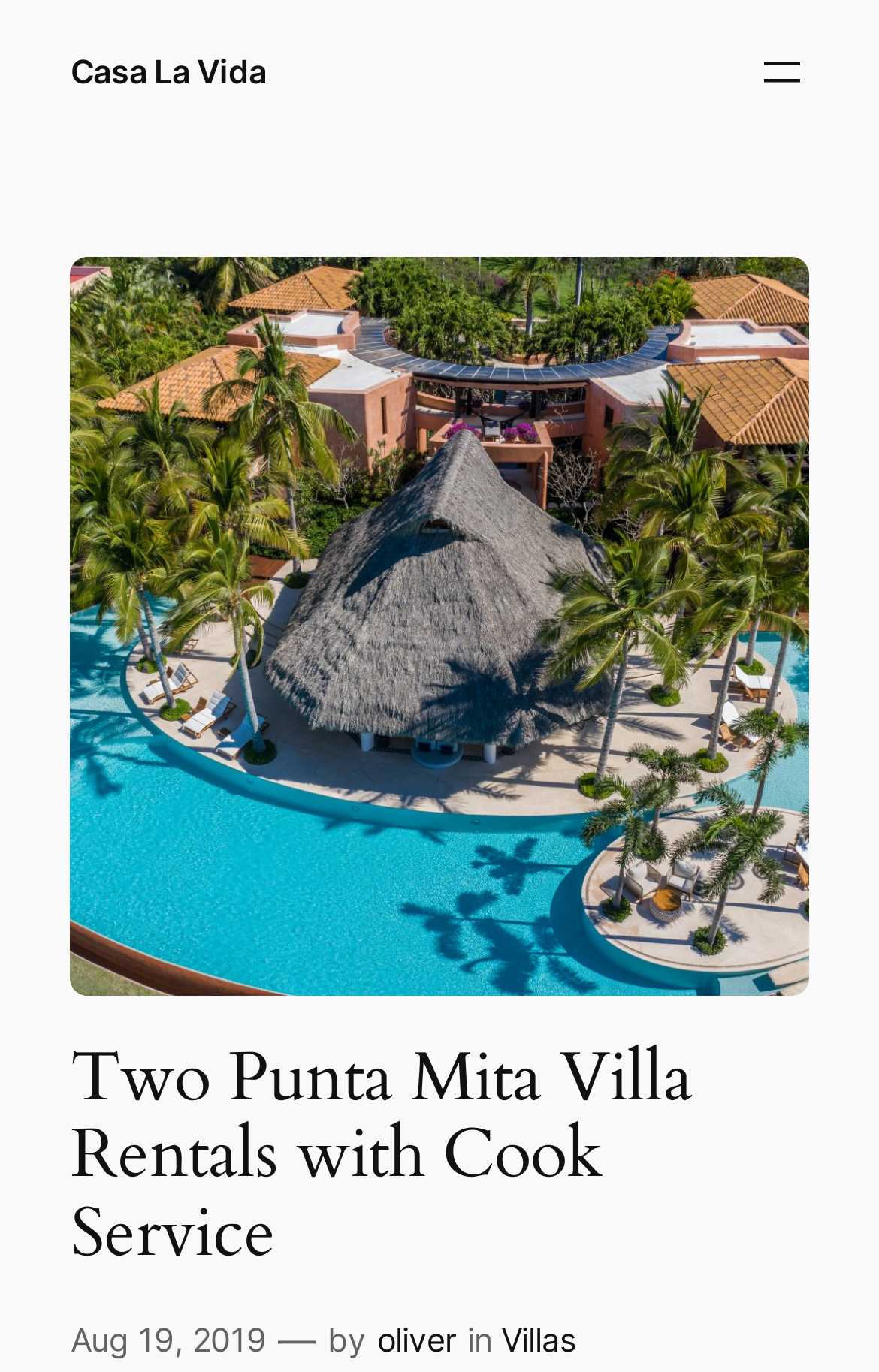What is the name of the villa?
Using the information presented in the image, please offer a detailed response to the question.

The name of the villa can be found in the link at the top of the page, which says 'Casa La Vida'. This suggests that the webpage is about a villa rental service, specifically for Casa La Vida.